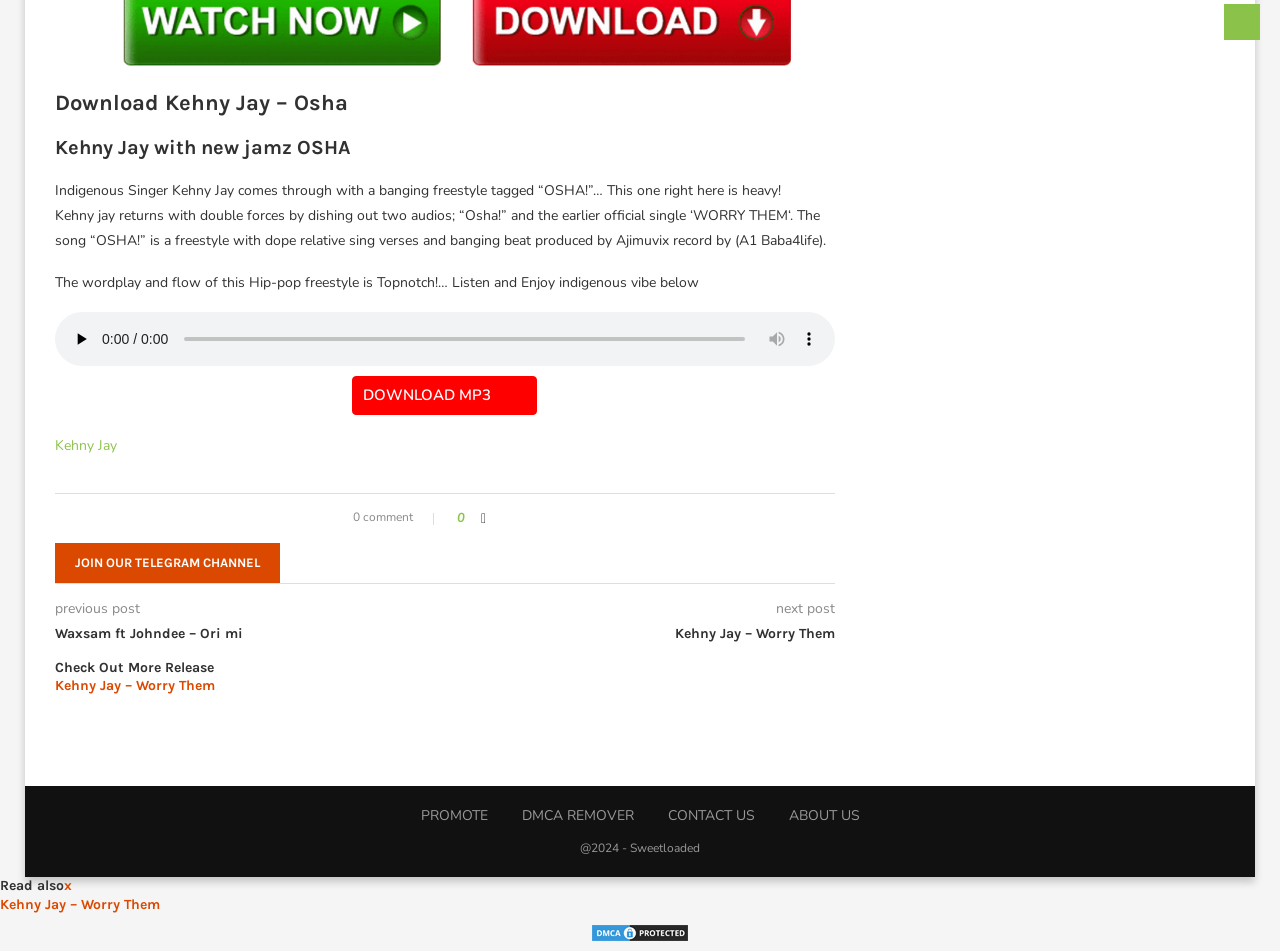Identify the bounding box for the UI element described as: "title="DMCA.com Protection Status"". Ensure the coordinates are four float numbers between 0 and 1, formatted as [left, top, right, bottom].

[0.461, 0.97, 0.539, 0.99]